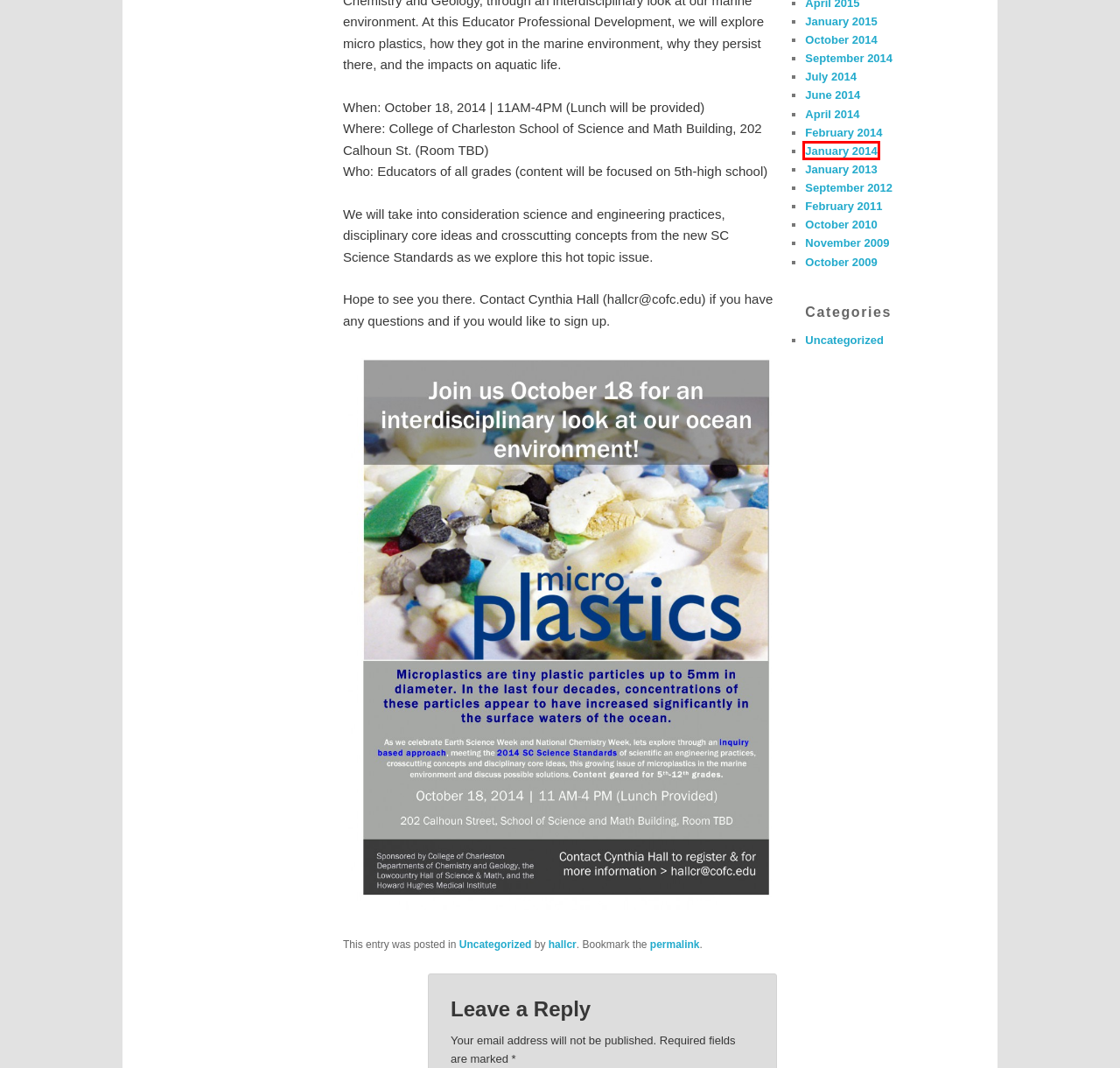Observe the screenshot of a webpage with a red bounding box highlighting an element. Choose the webpage description that accurately reflects the new page after the element within the bounding box is clicked. Here are the candidates:
A. February | 2011 | SSME Outreach
B. July | 2014 | SSME Outreach
C. January | 2014 | SSME Outreach
D. November | 2009 | SSME Outreach
E. September | 2012 | SSME Outreach
F. January | 2015 | SSME Outreach
G. June | 2014 | SSME Outreach
H. October | 2009 | SSME Outreach

C